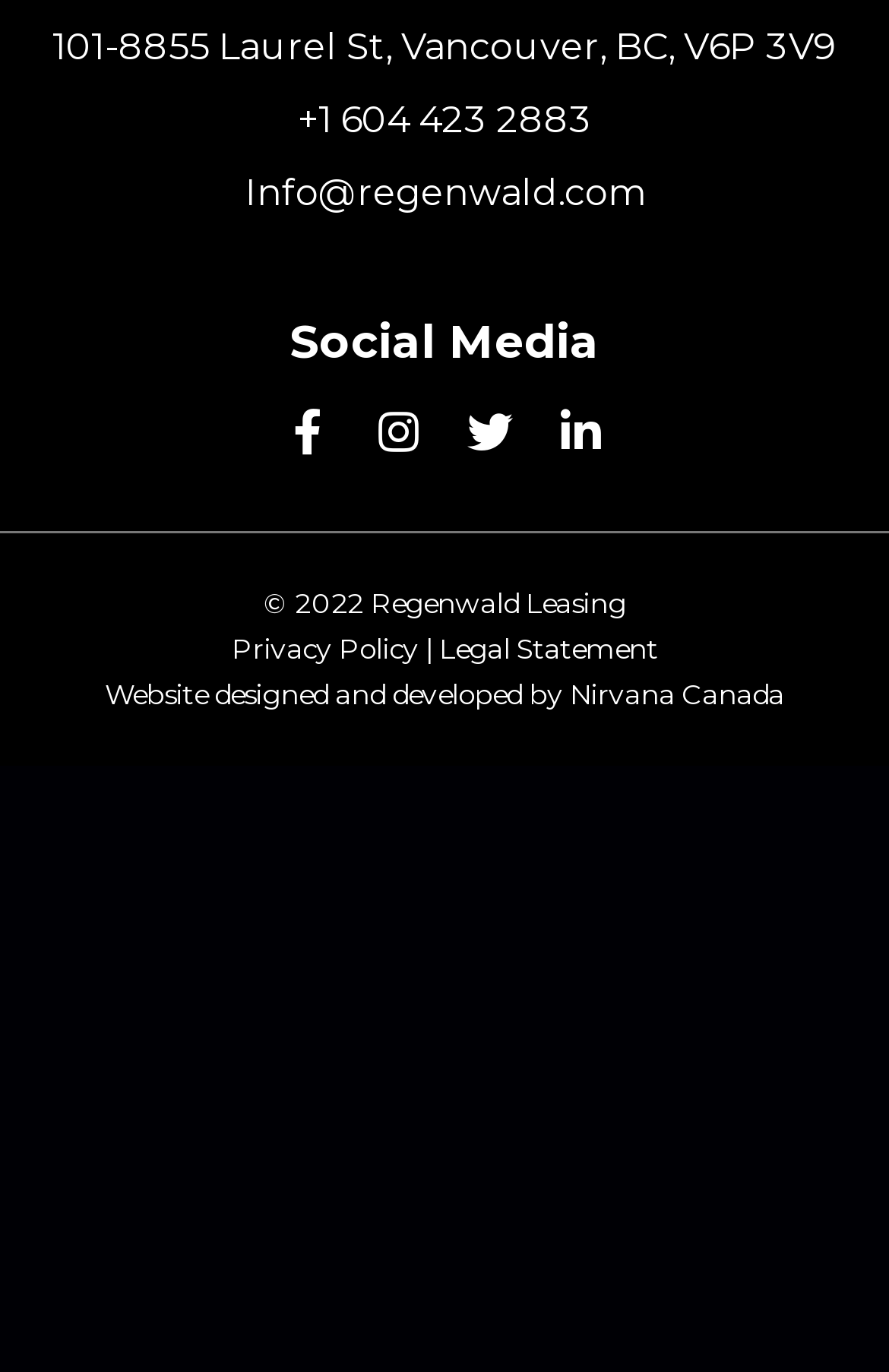What is the address of Regenwald Leasing?
Please give a detailed and thorough answer to the question, covering all relevant points.

I found the address by looking at the StaticText element with the bounding box coordinates [0.059, 0.019, 0.941, 0.051] which contains the text '101-8855 Laurel St, Vancouver, BC, V6P 3V9'.